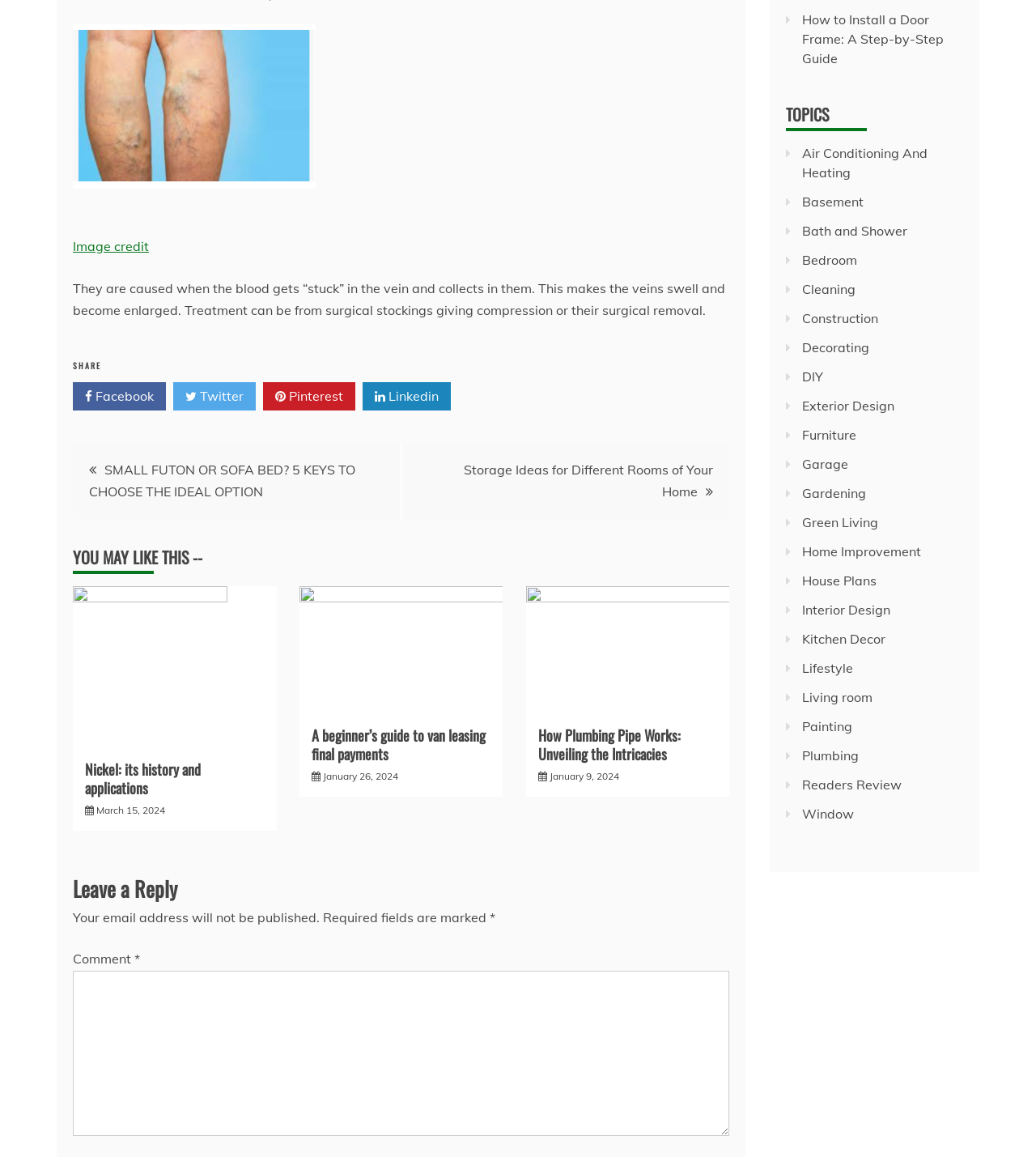Determine the bounding box coordinates for the area that should be clicked to carry out the following instruction: "View the post about van leasing".

[0.301, 0.626, 0.469, 0.661]